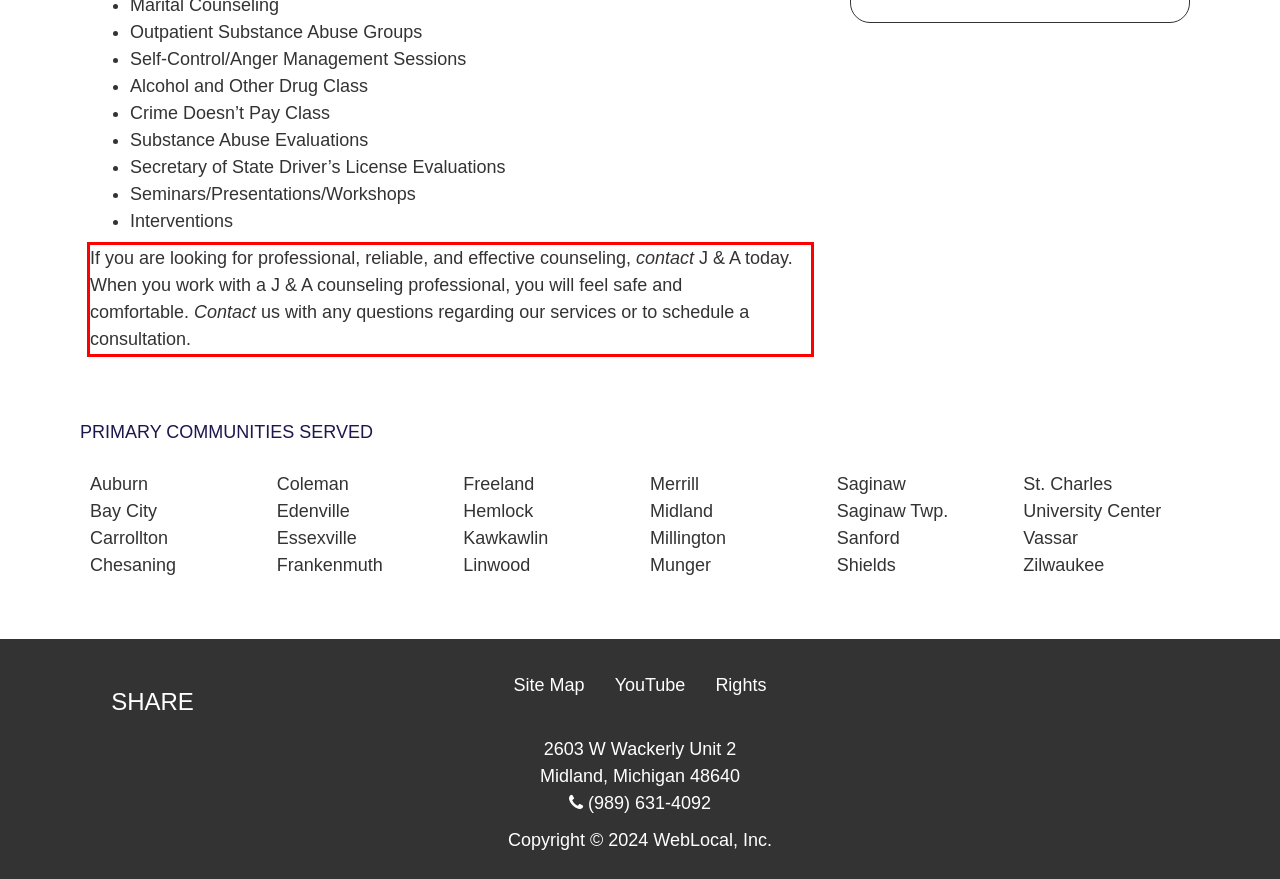Please perform OCR on the text within the red rectangle in the webpage screenshot and return the text content.

If you are looking for professional, reliable, and effective counseling, contact J & A today. When you work with a J & A counseling professional, you will feel safe and comfortable. Contact us with any questions regarding our services or to schedule a consultation.